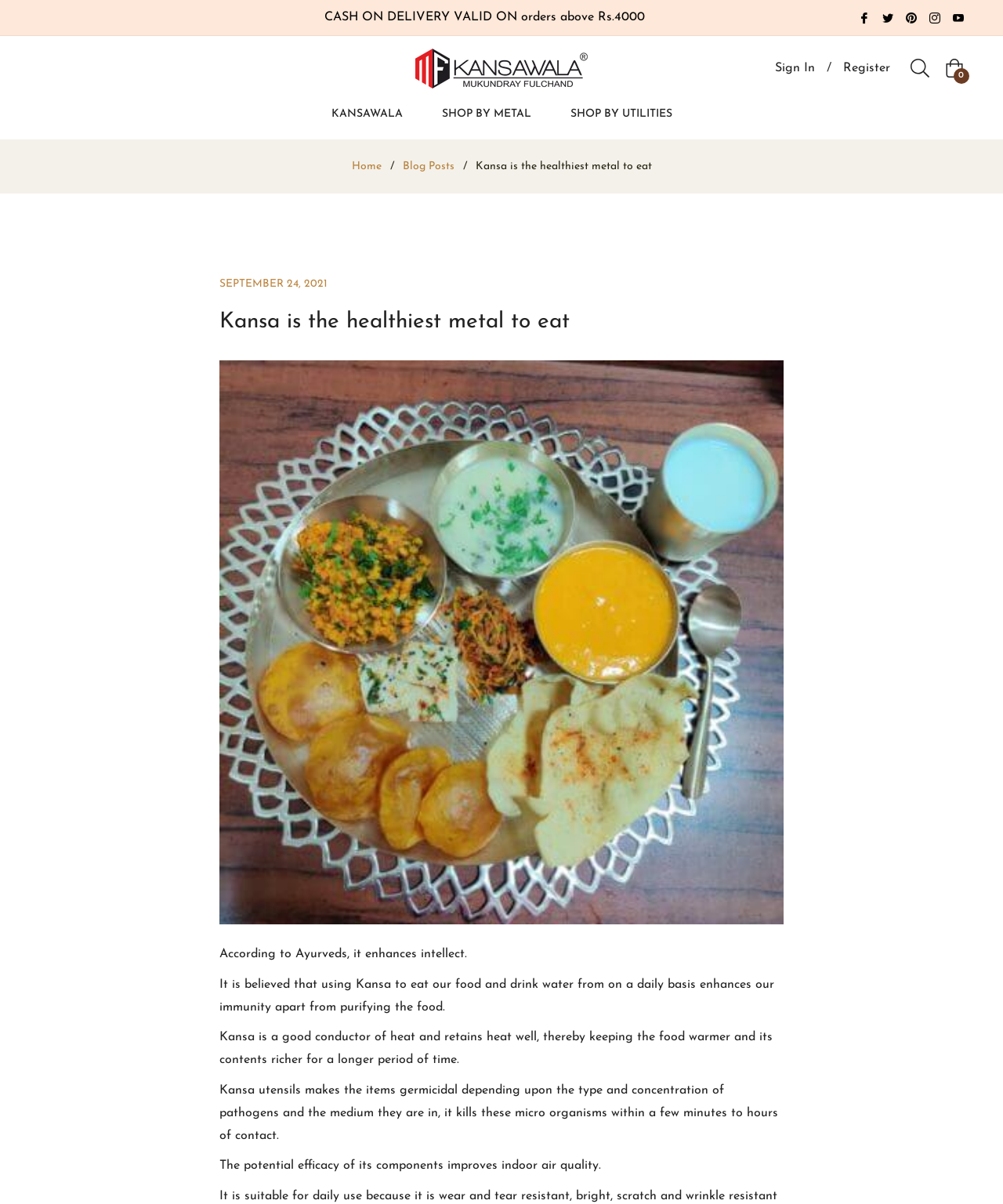Can you give a detailed response to the following question using the information from the image? What is the navigation menu item after 'Home'?

By examining the breadcrumbs navigation menu, we can see that the item after 'Home' is 'Blog Posts'. This is indicated by the link 'Blog Posts' with coordinates [0.399, 0.132, 0.455, 0.145].